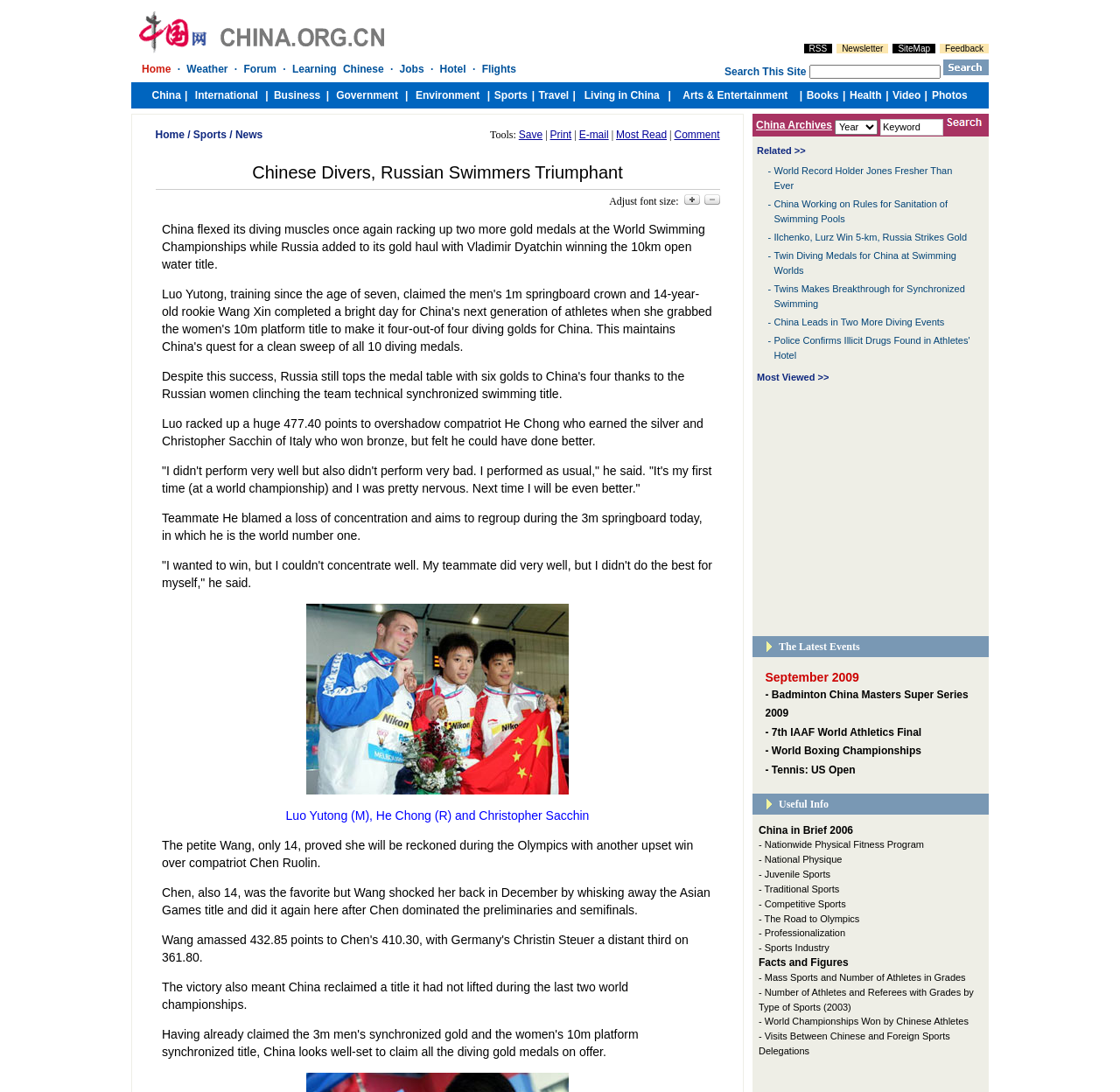Pinpoint the bounding box coordinates for the area that should be clicked to perform the following instruction: "Read news about World Record Holder Jones Fresher Than Ever".

[0.691, 0.151, 0.85, 0.175]